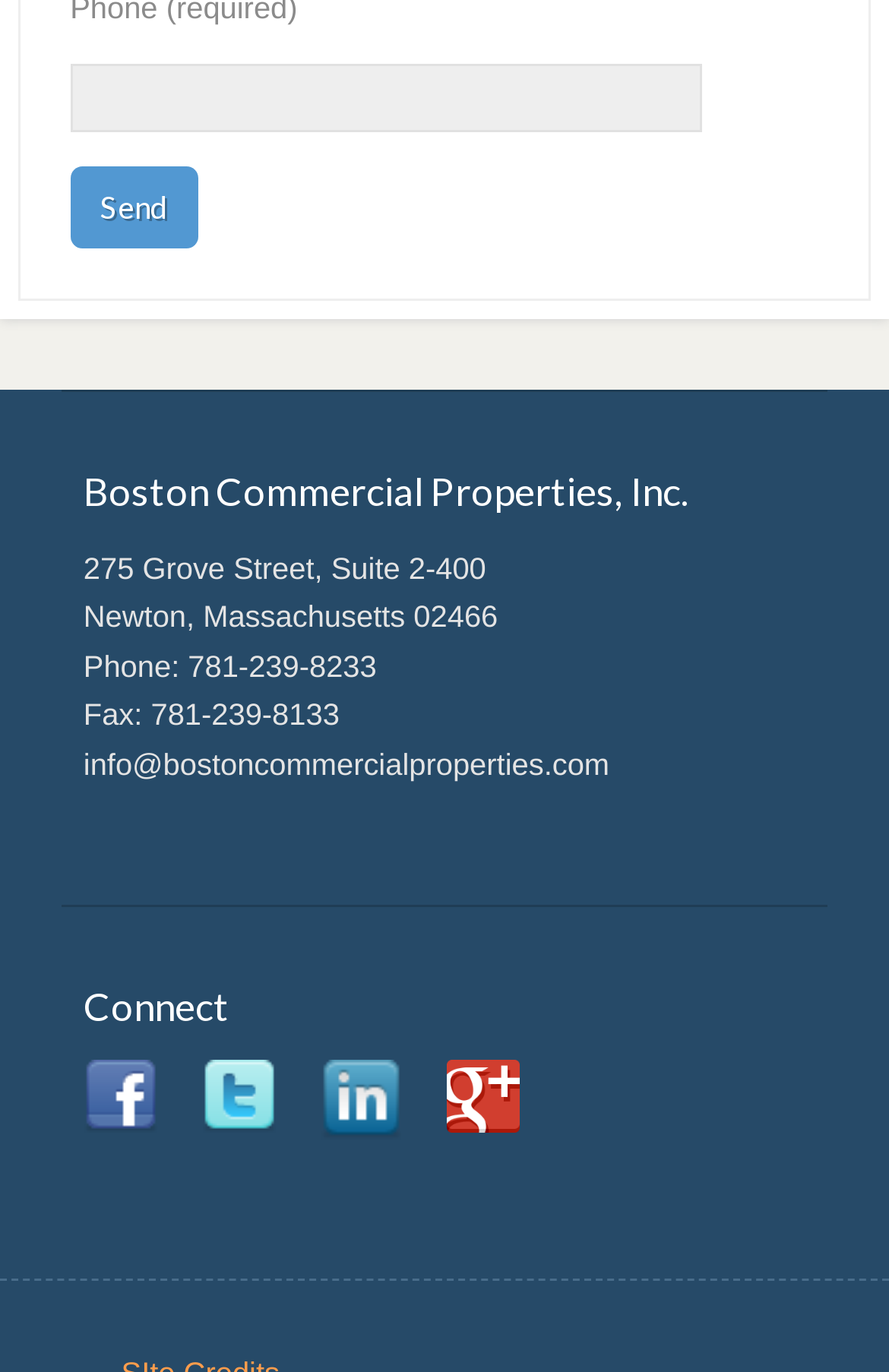Give a one-word or one-phrase response to the question:
What is the company name?

Boston Commercial Properties, Inc.